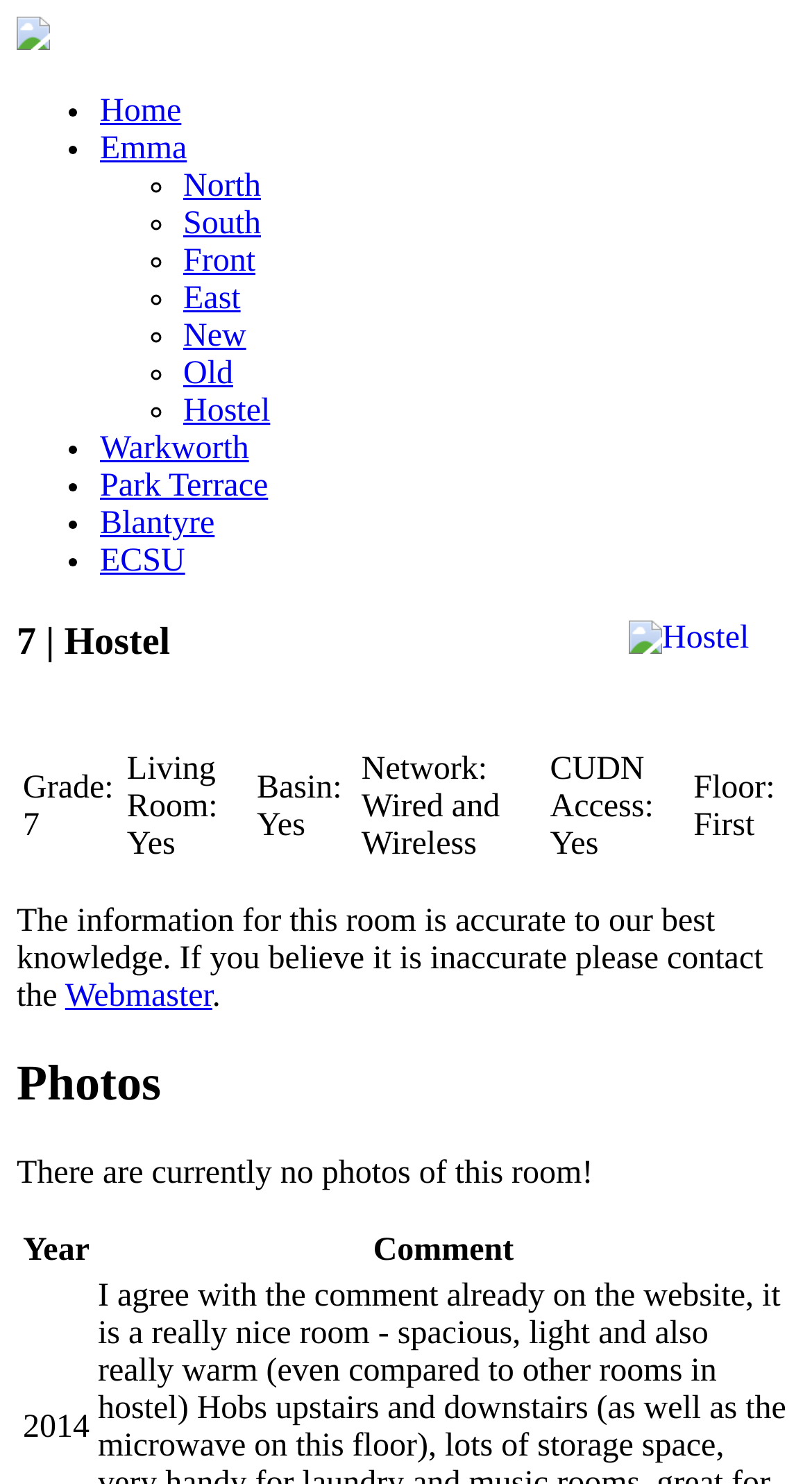Determine the bounding box coordinates of the clickable area required to perform the following instruction: "Click on Home". The coordinates should be represented as four float numbers between 0 and 1: [left, top, right, bottom].

[0.123, 0.063, 0.223, 0.087]